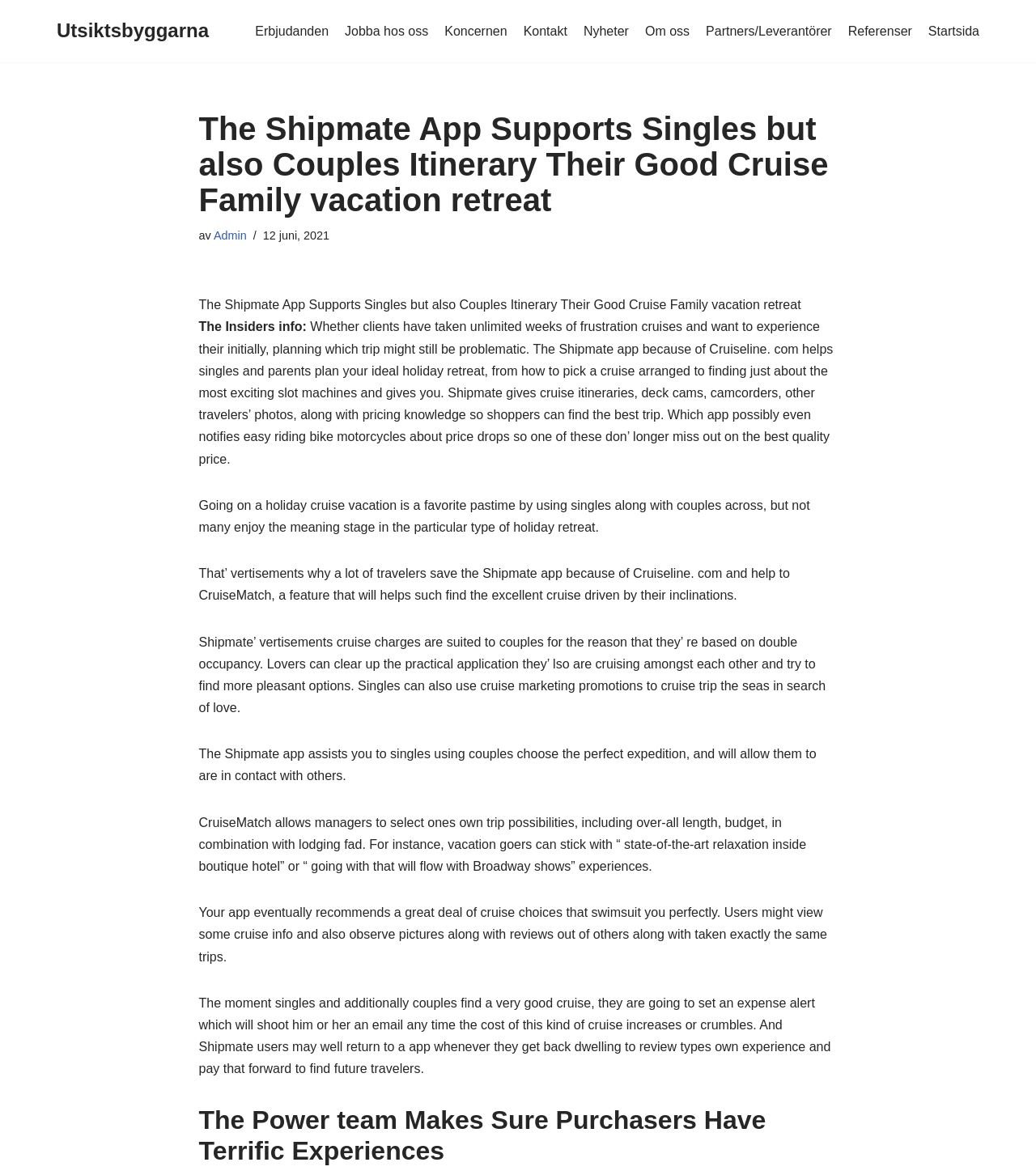Please find the bounding box coordinates of the section that needs to be clicked to achieve this instruction: "Click on the 'Admin' link".

[0.206, 0.195, 0.238, 0.206]